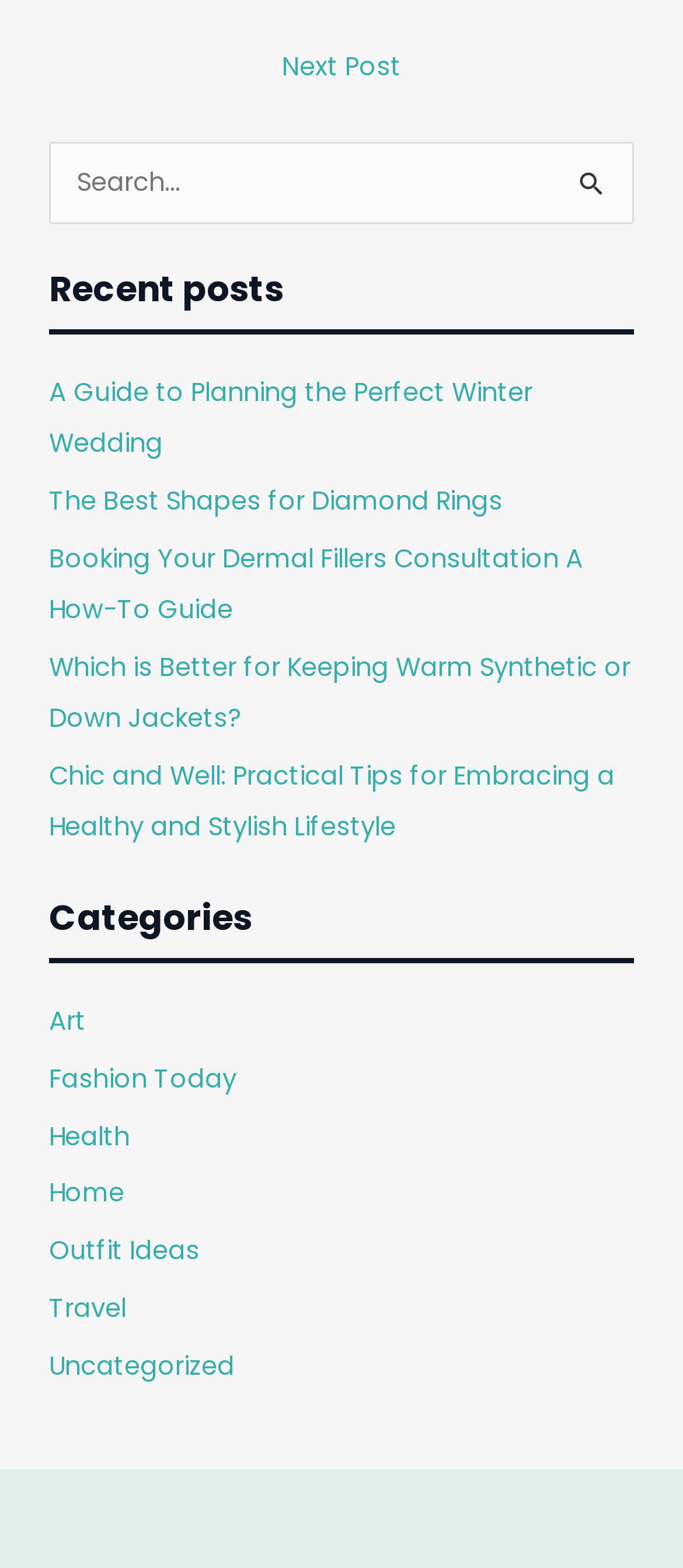Please find the bounding box coordinates of the element's region to be clicked to carry out this instruction: "Go to the next post".

[0.044, 0.026, 0.956, 0.064]